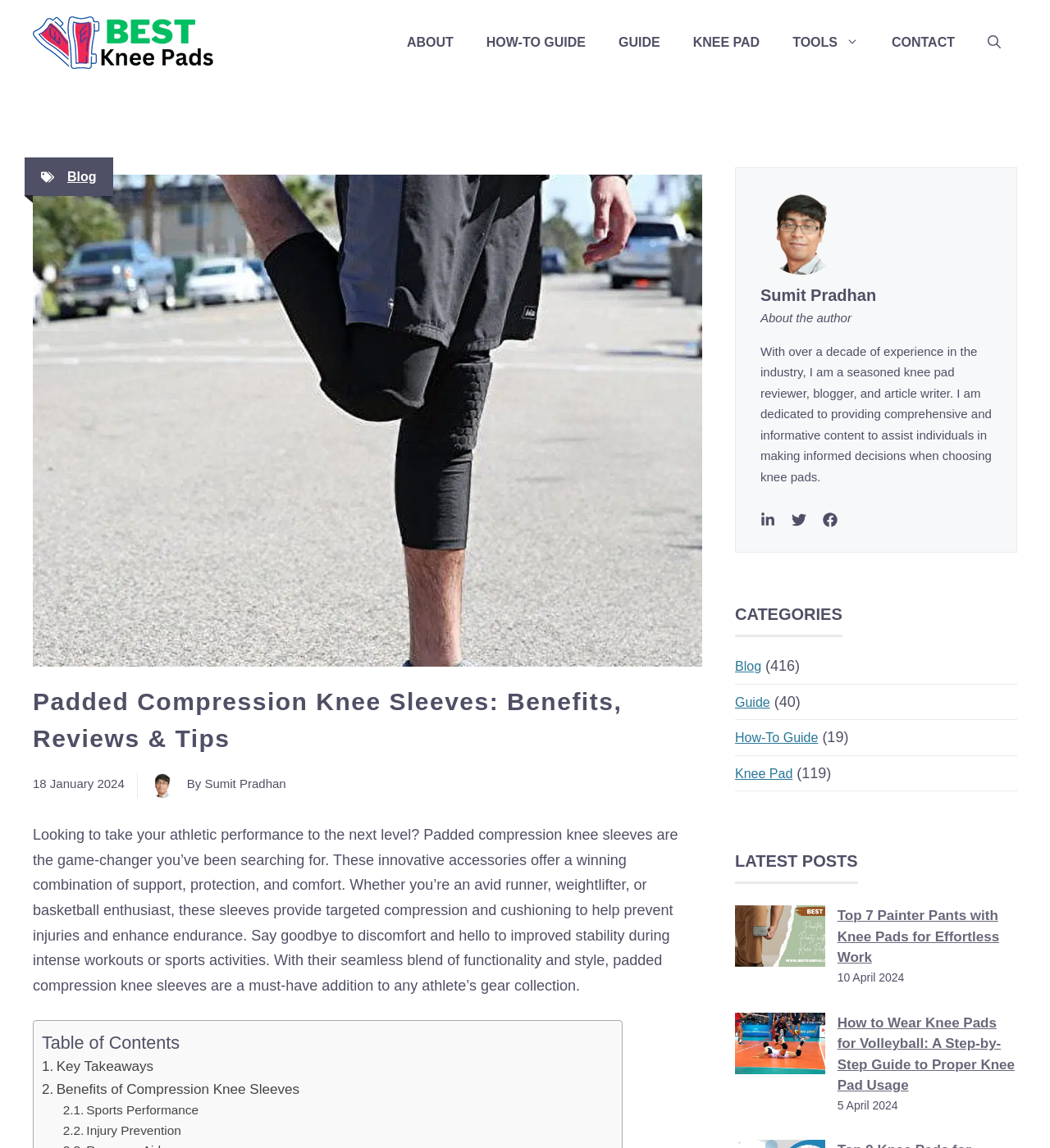Given the element description "Search" in the screenshot, predict the bounding box coordinates of that UI element.

None